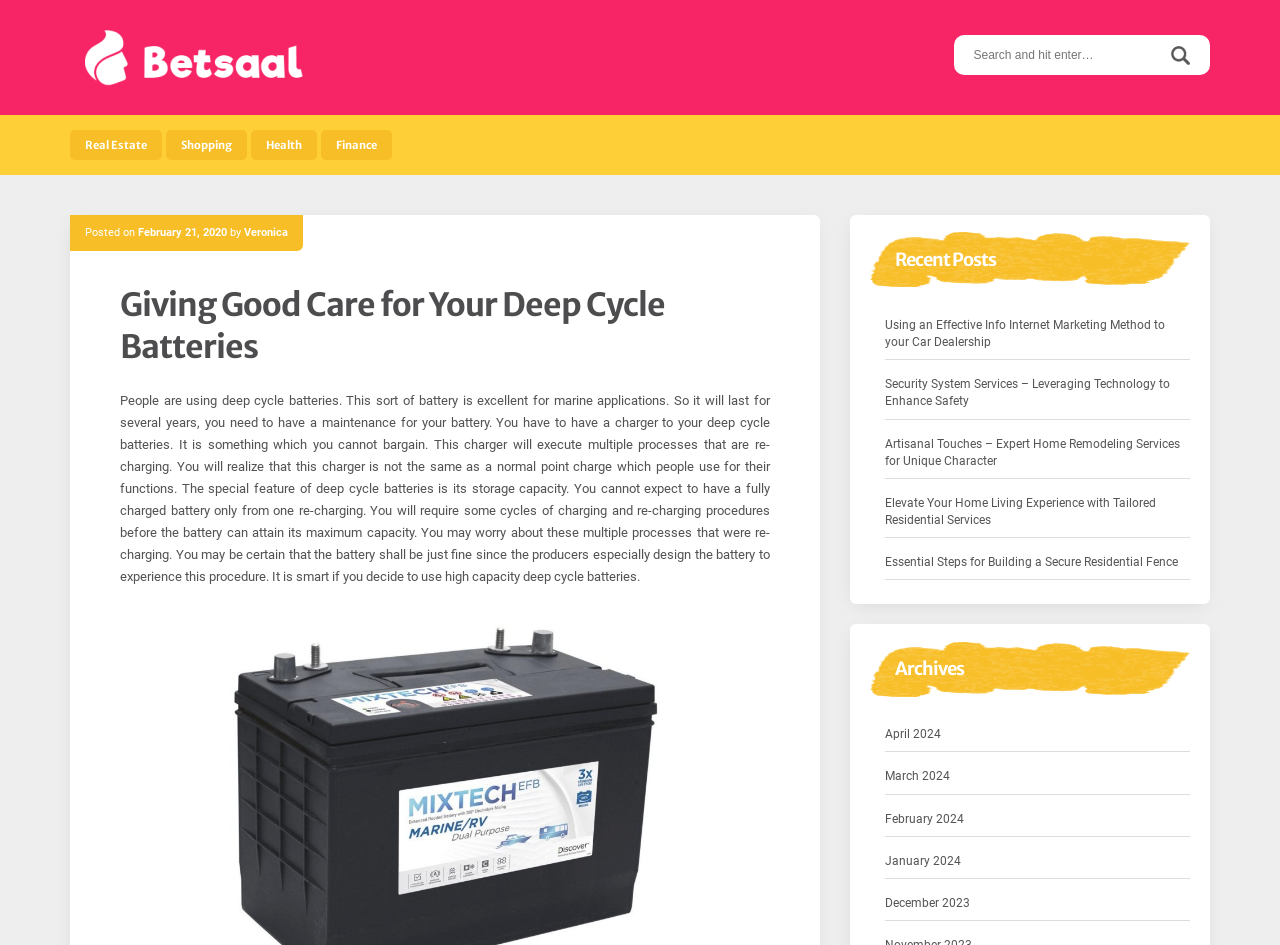Using the description: "Visualizations", identify the bounding box of the corresponding UI element in the screenshot.

None